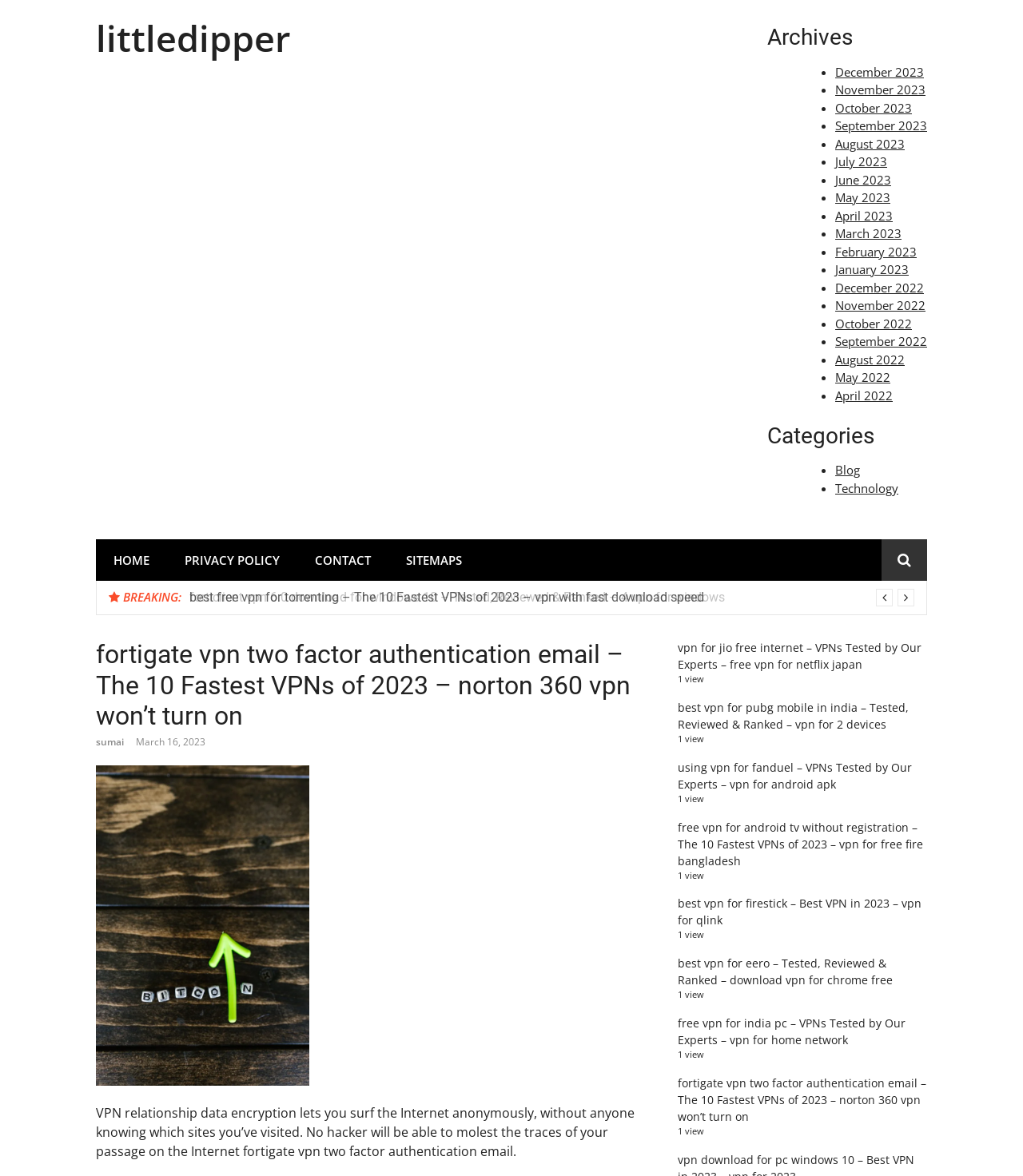What is the category of the blog post 'best free vpn for torrenting'?
Refer to the image and provide a concise answer in one word or phrase.

Technology